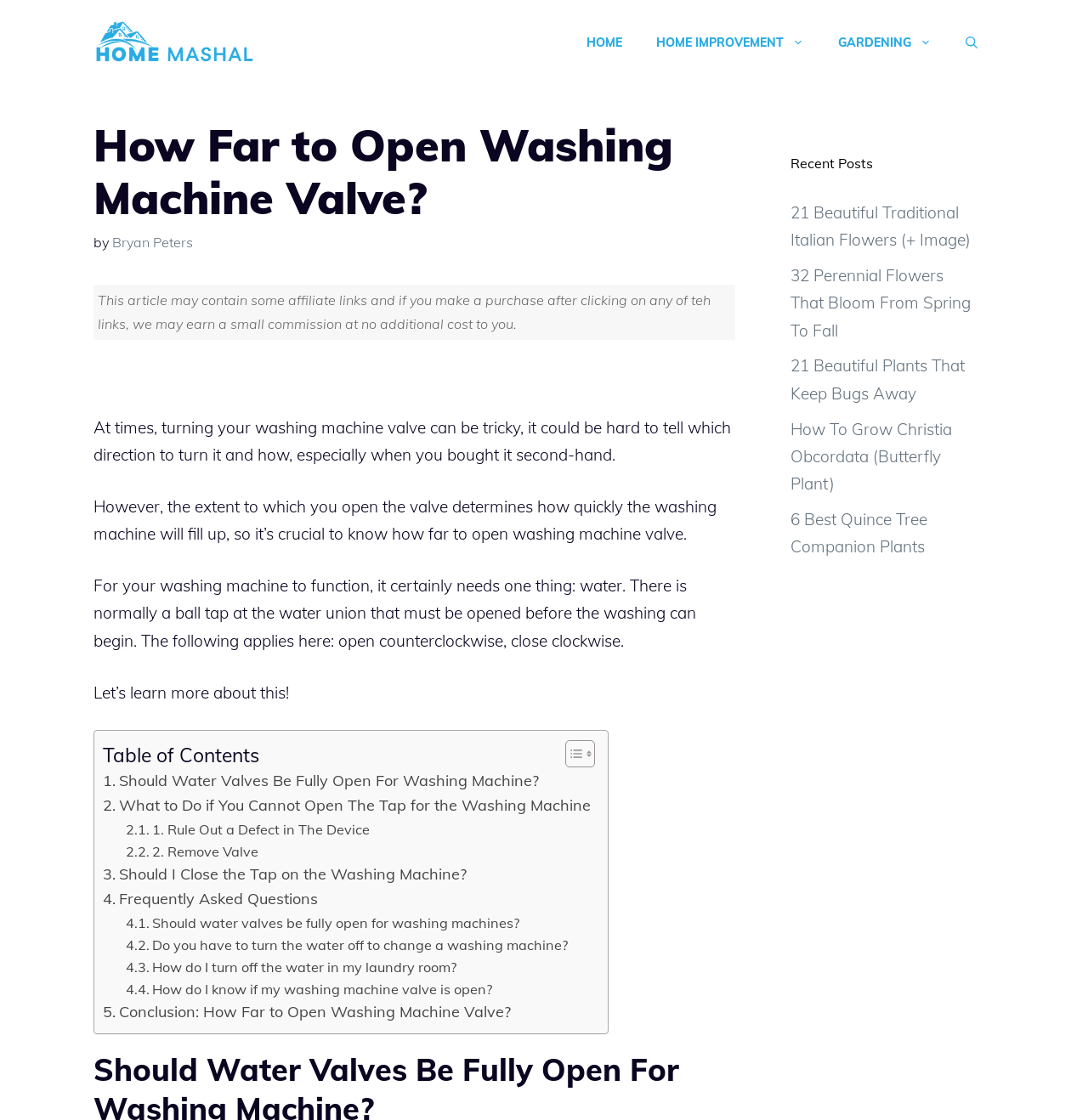Given the element description, predict the bounding box coordinates in the format (top-left x, top-left y, bottom-right x, bottom-right y). Make sure all values are between 0 and 1. Here is the element description: Bryan Peters

[0.103, 0.209, 0.177, 0.224]